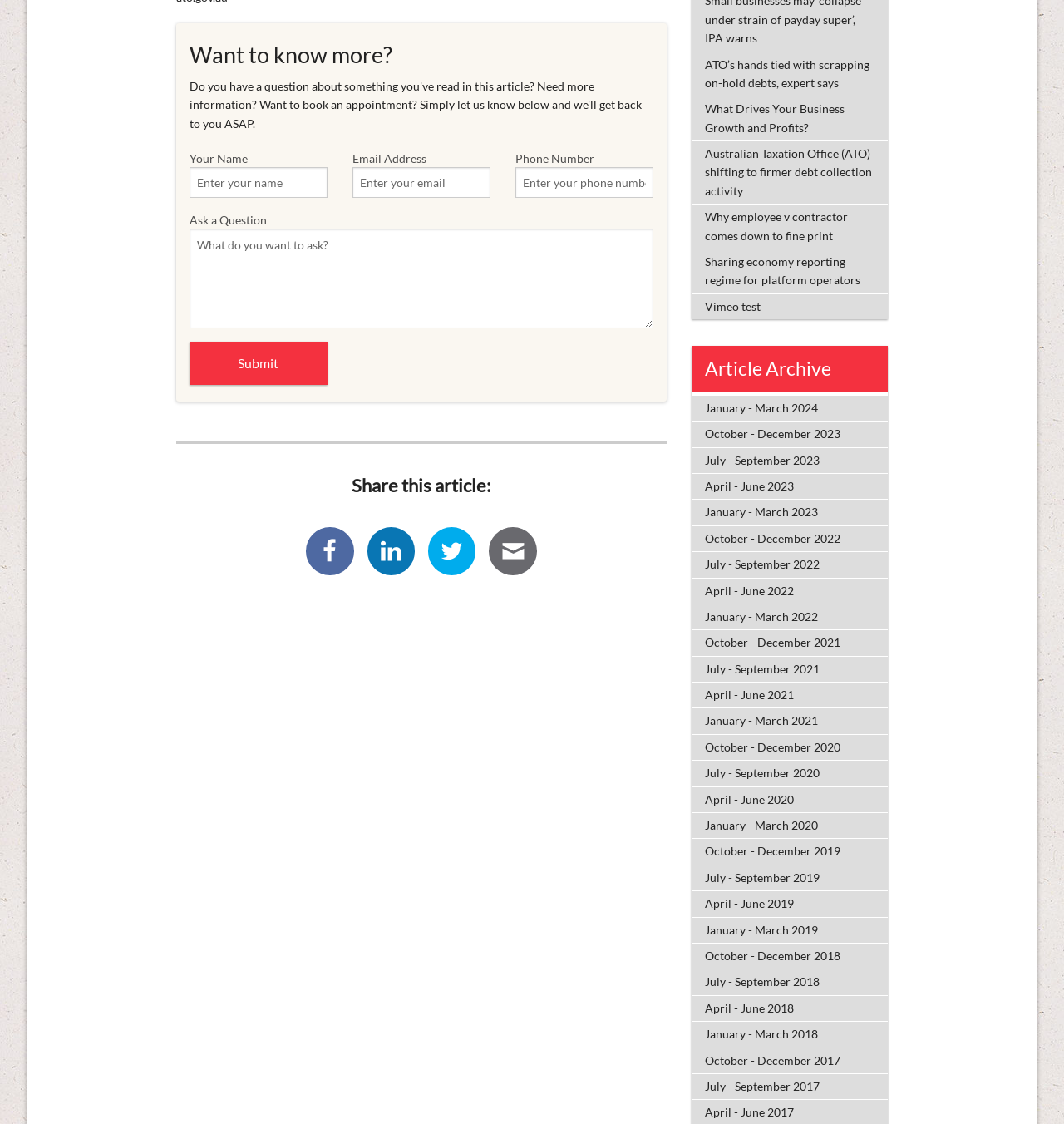Determine the bounding box coordinates of the section I need to click to execute the following instruction: "Read the affiliate disclaimer". Provide the coordinates as four float numbers between 0 and 1, i.e., [left, top, right, bottom].

None